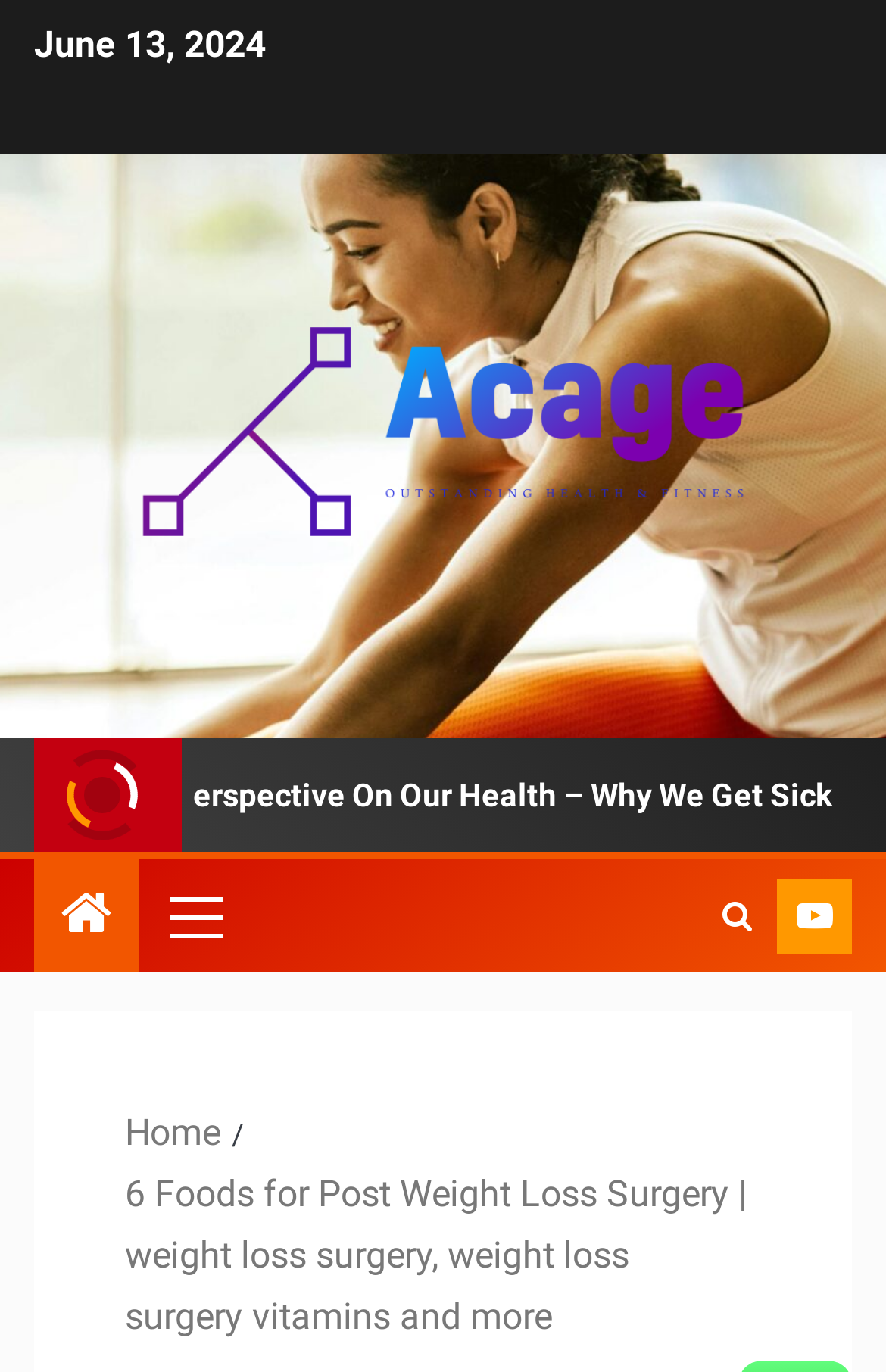Based on the visual content of the image, answer the question thoroughly: How many images are on the webpage?

There are two images on the webpage, one is the logo of 'Acage' and the other is an image with the text 'How Can the Poor Get Dental Treatment?'.